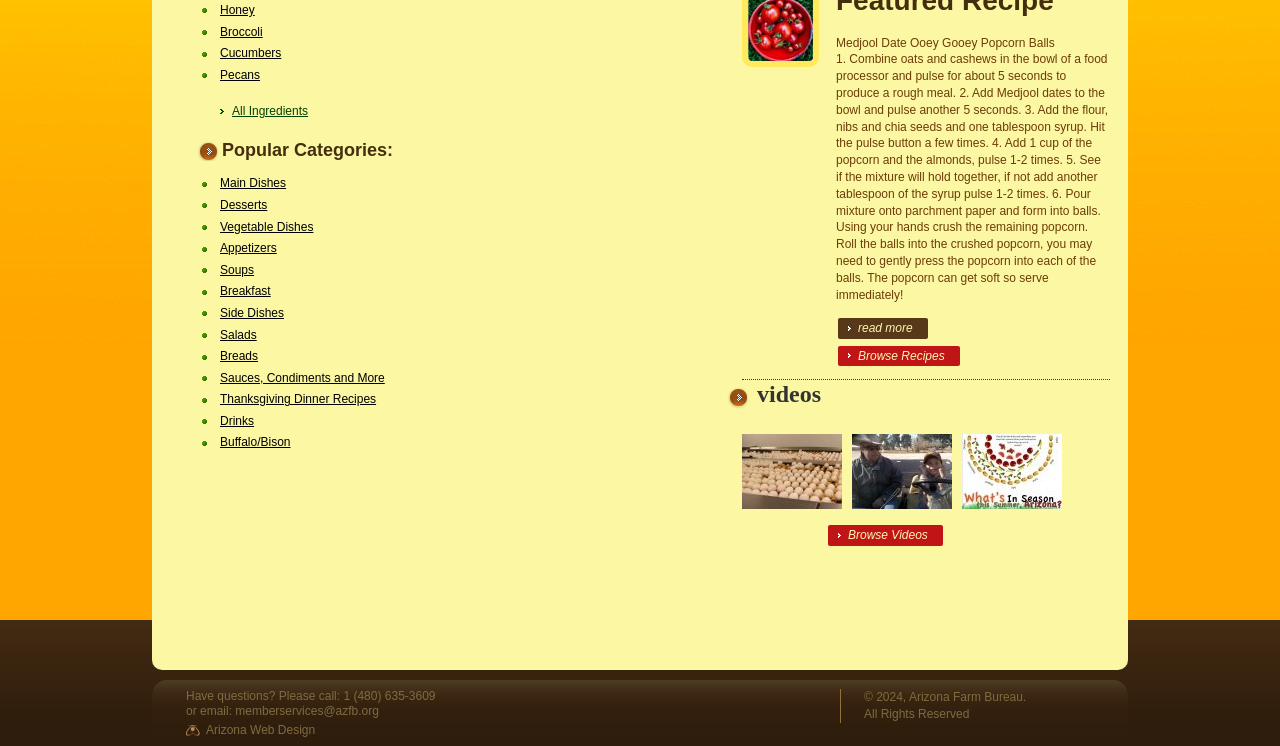Please specify the bounding box coordinates in the format (top-left x, top-left y, bottom-right x, bottom-right y), with values ranging from 0 to 1. Identify the bounding box for the UI component described as follows: Sauces, Condiments and More

[0.158, 0.493, 0.301, 0.522]